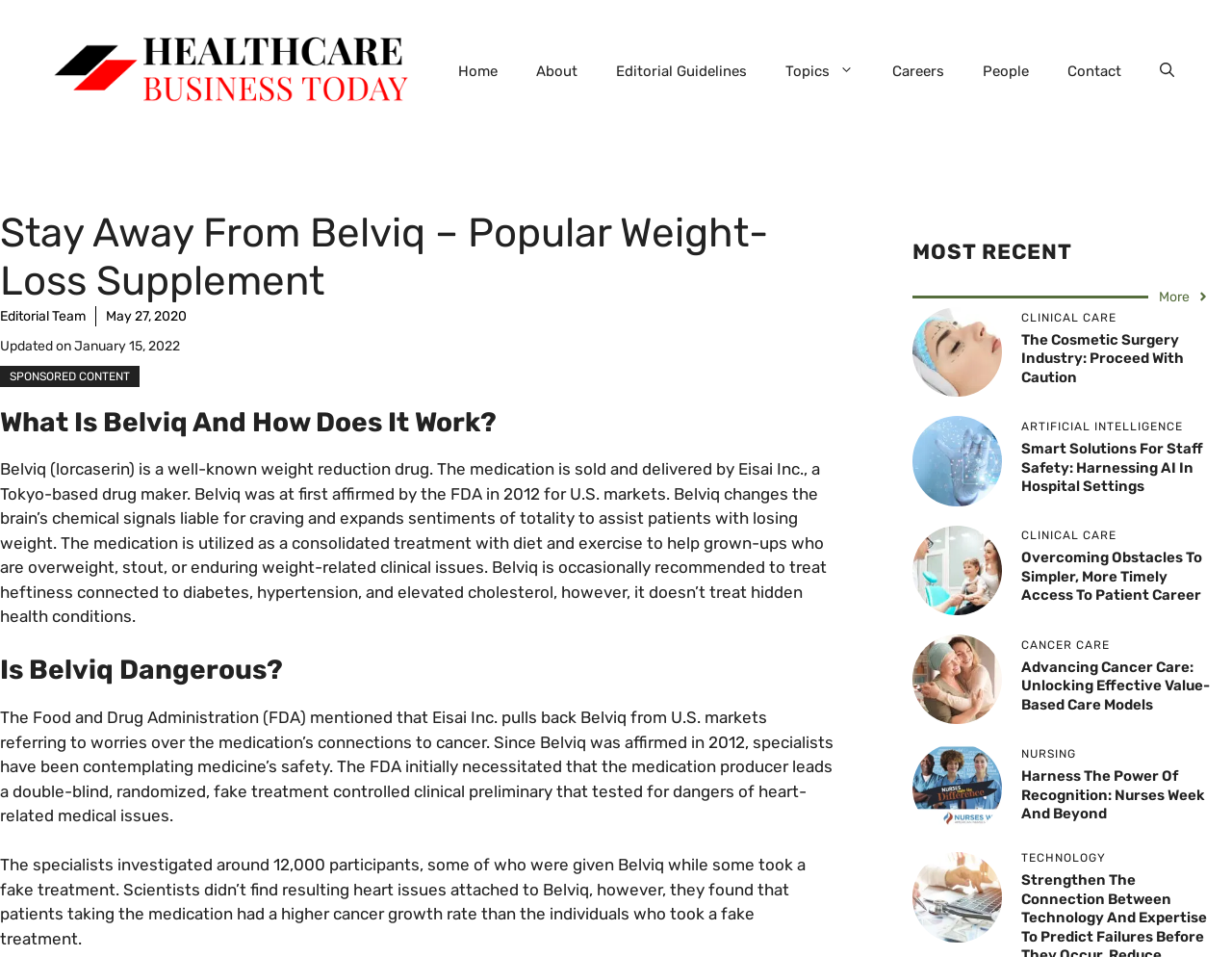What is Belviq?
Answer the question based on the image using a single word or a brief phrase.

weight reduction drug